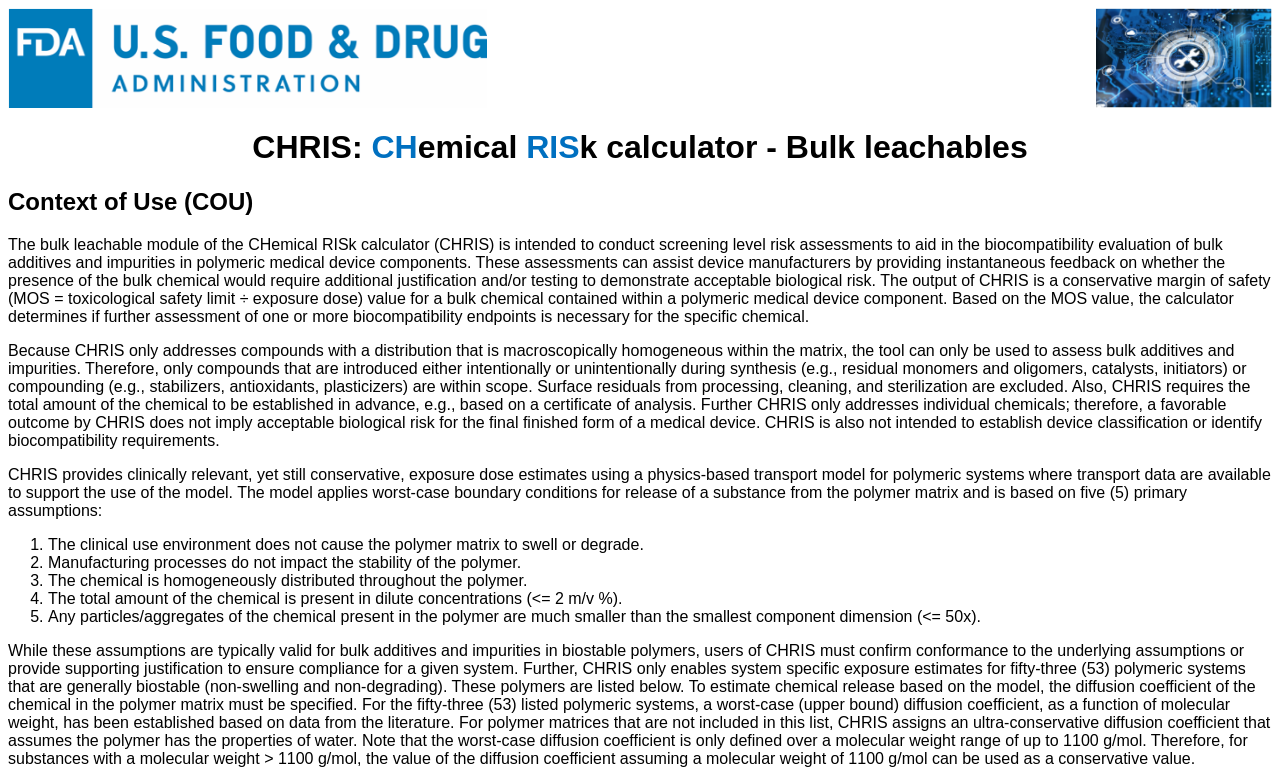Respond to the following question using a concise word or phrase: 
What is the purpose of CHRIS?

Conduct screening level risk assessments